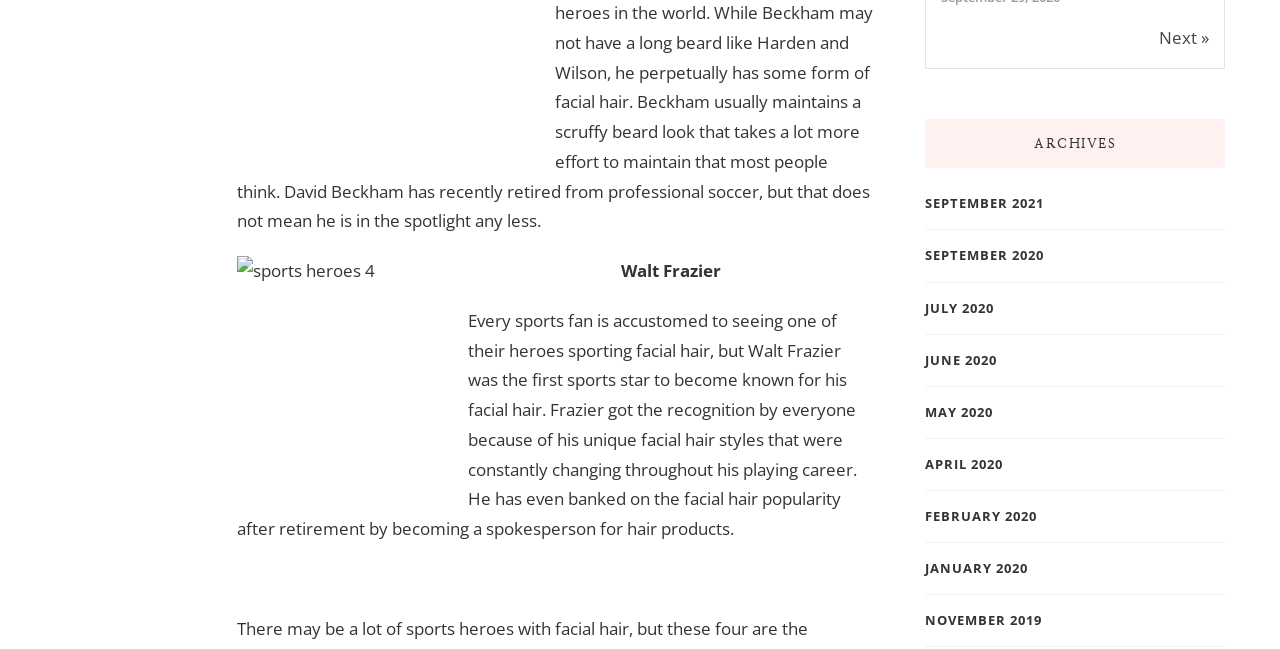Answer the question in one word or a short phrase:
How many links are available for archives?

9